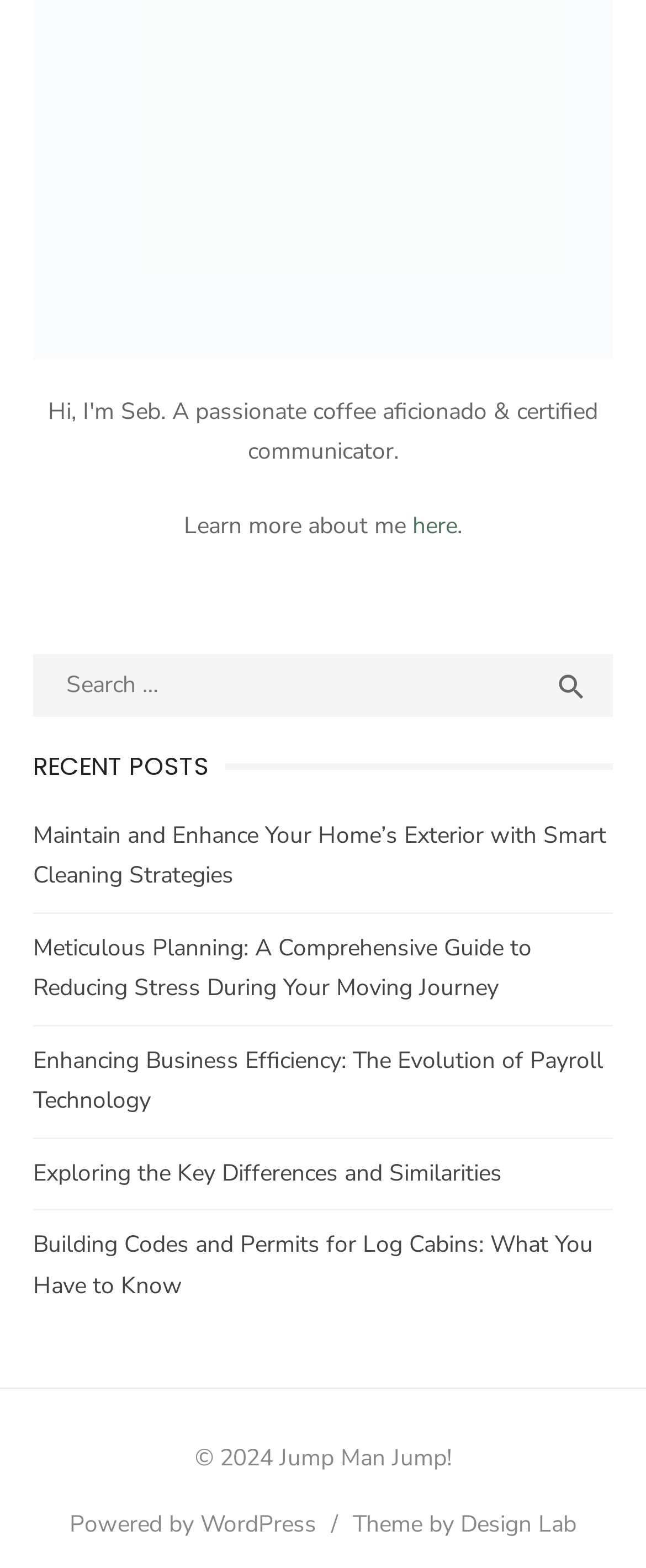Please provide the bounding box coordinates for the element that needs to be clicked to perform the instruction: "Read the recent post about smart cleaning strategies". The coordinates must consist of four float numbers between 0 and 1, formatted as [left, top, right, bottom].

[0.051, 0.523, 0.938, 0.569]